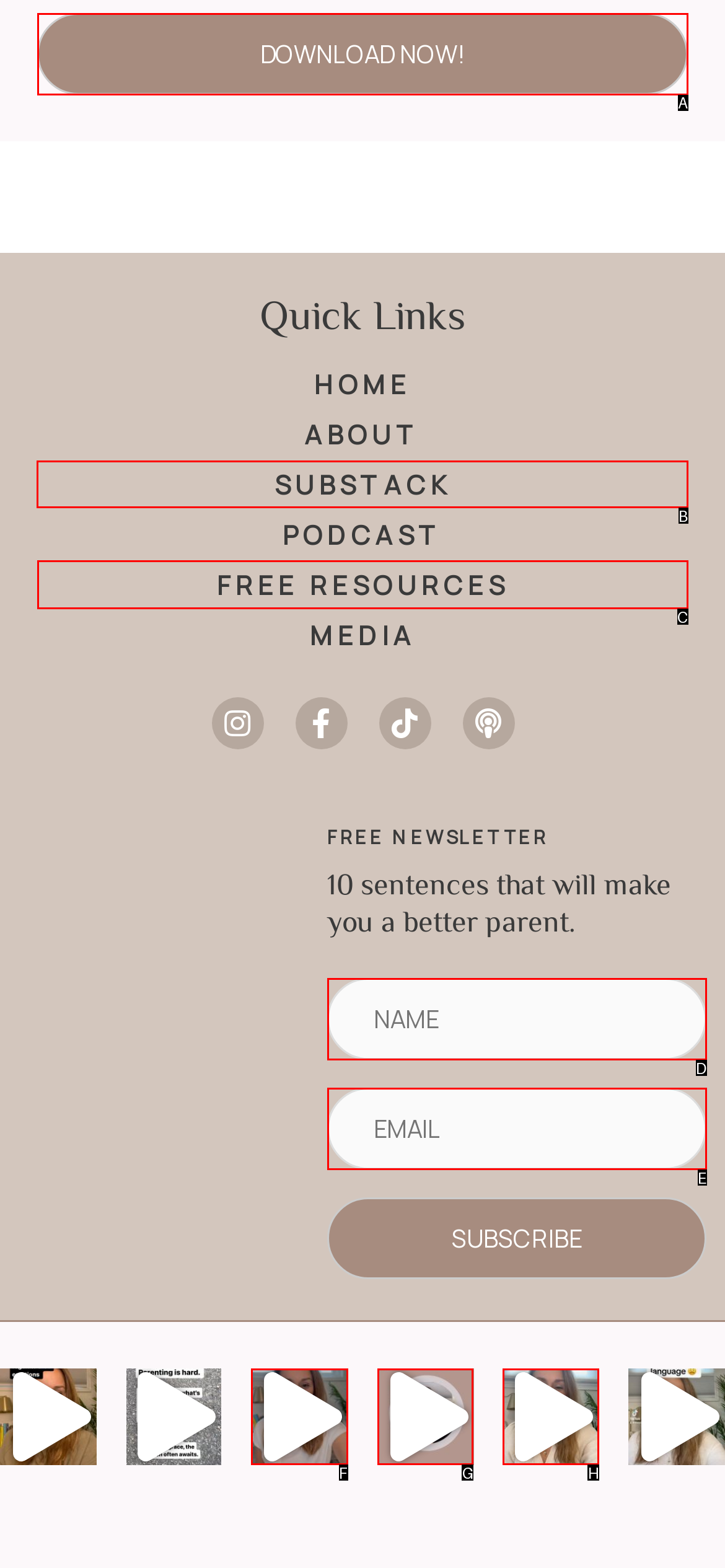Select the correct HTML element to complete the following task: Click the 'SUBSTACK' link in the menu
Provide the letter of the choice directly from the given options.

B